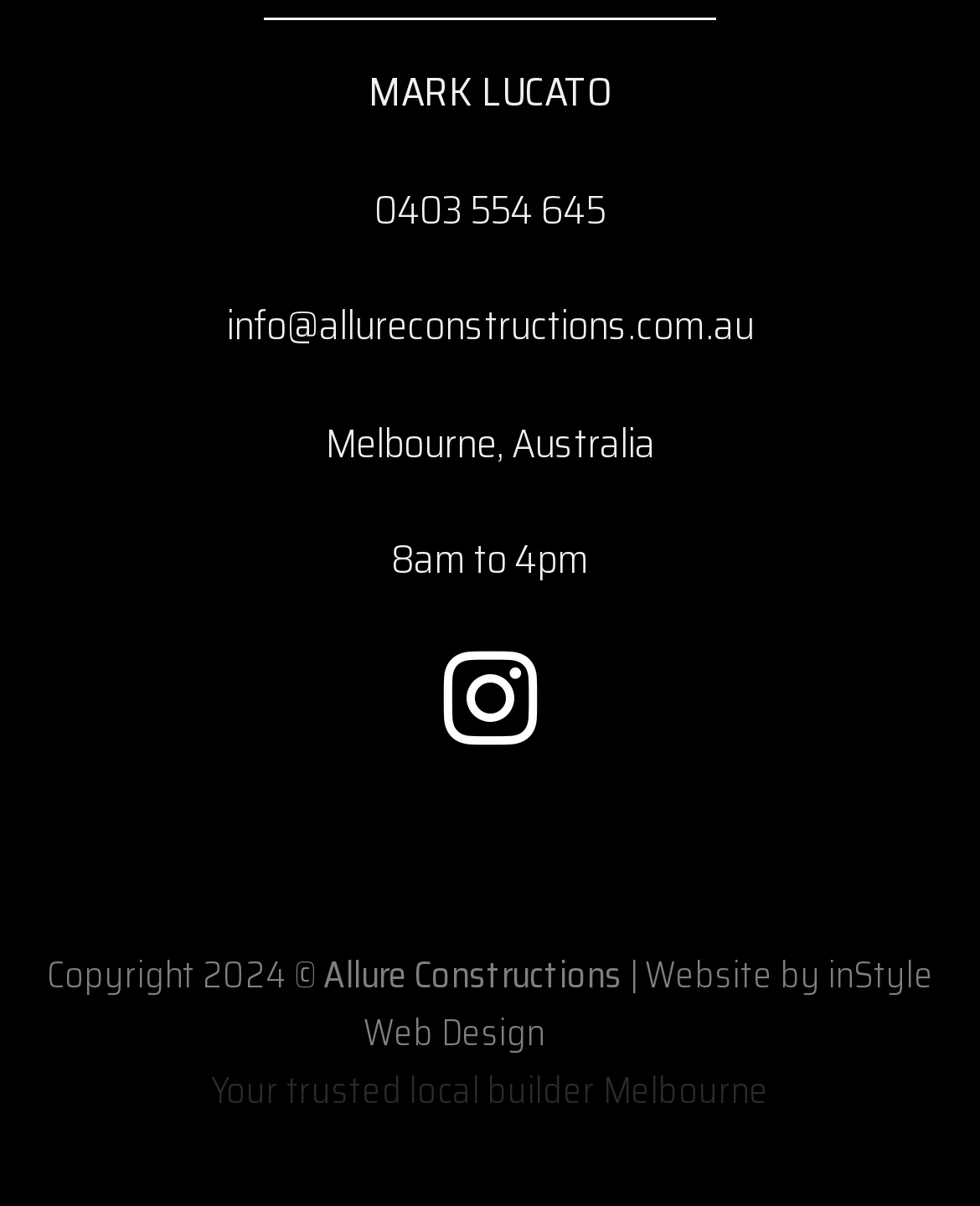Respond to the following question using a concise word or phrase: 
What are the business hours?

8am to 4pm